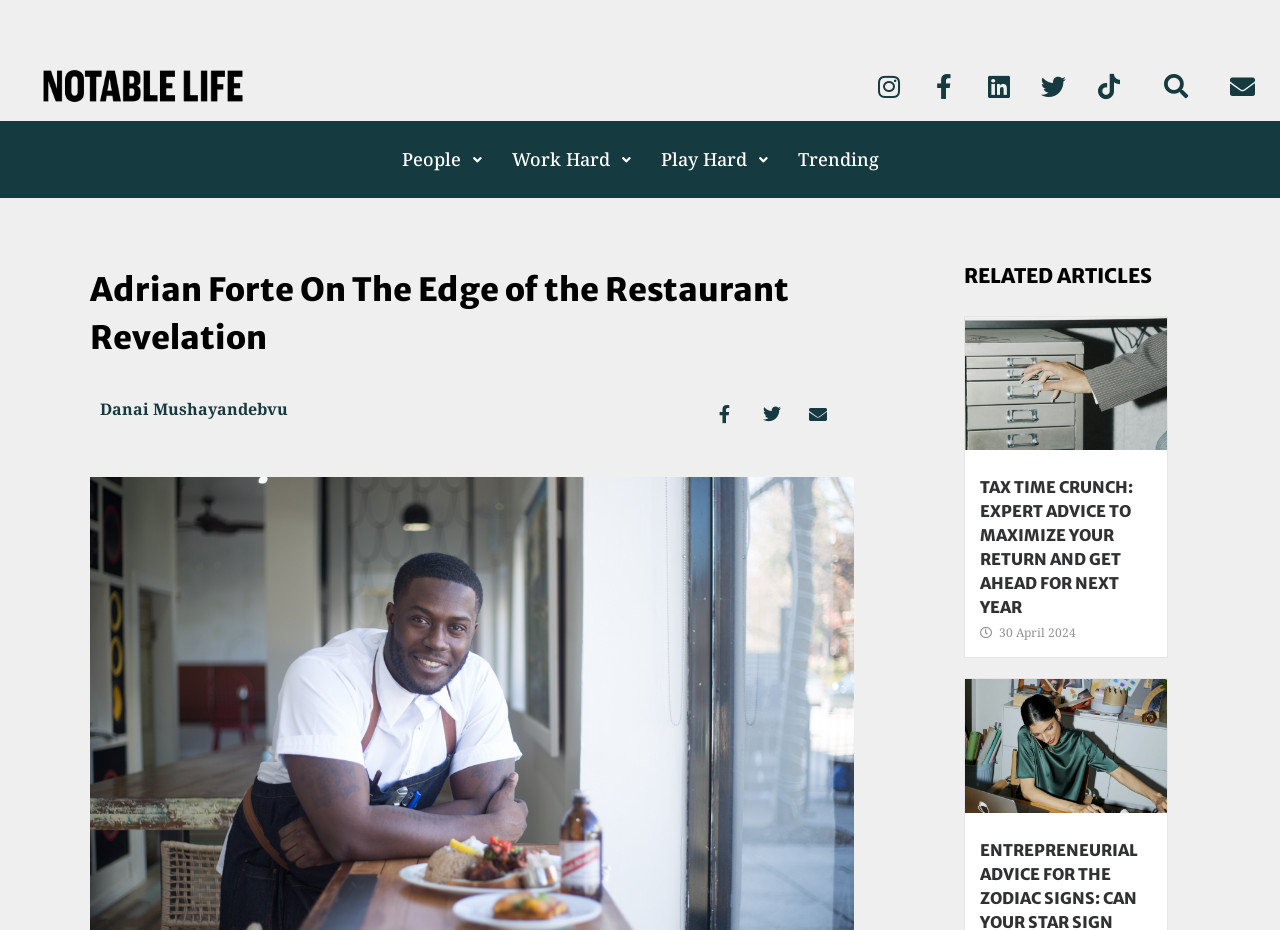How many social media links are available?
Answer the question with a single word or phrase derived from the image.

5